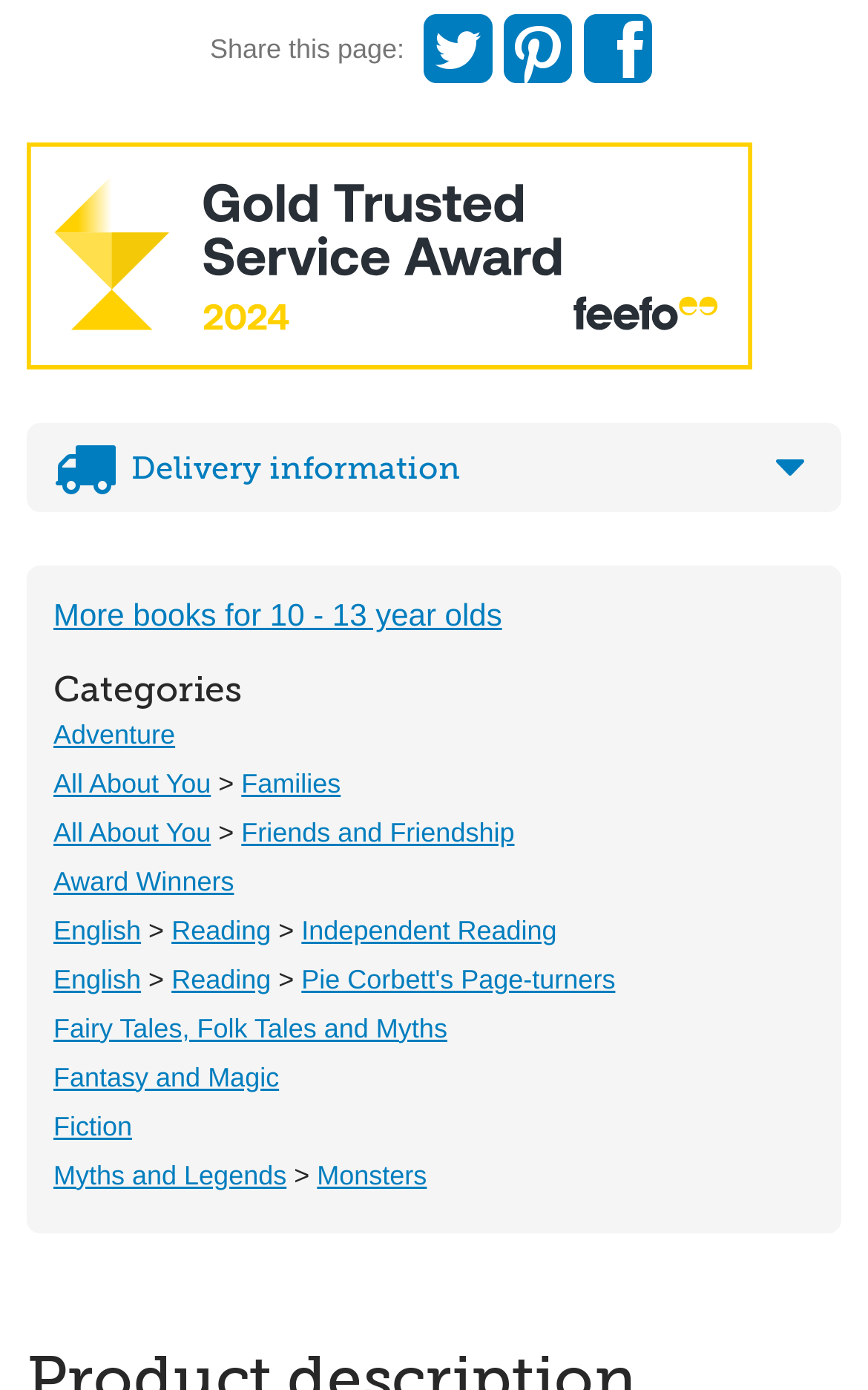What is the delivery policy for schools? Please answer the question using a single word or phrase based on the image.

FREE postage